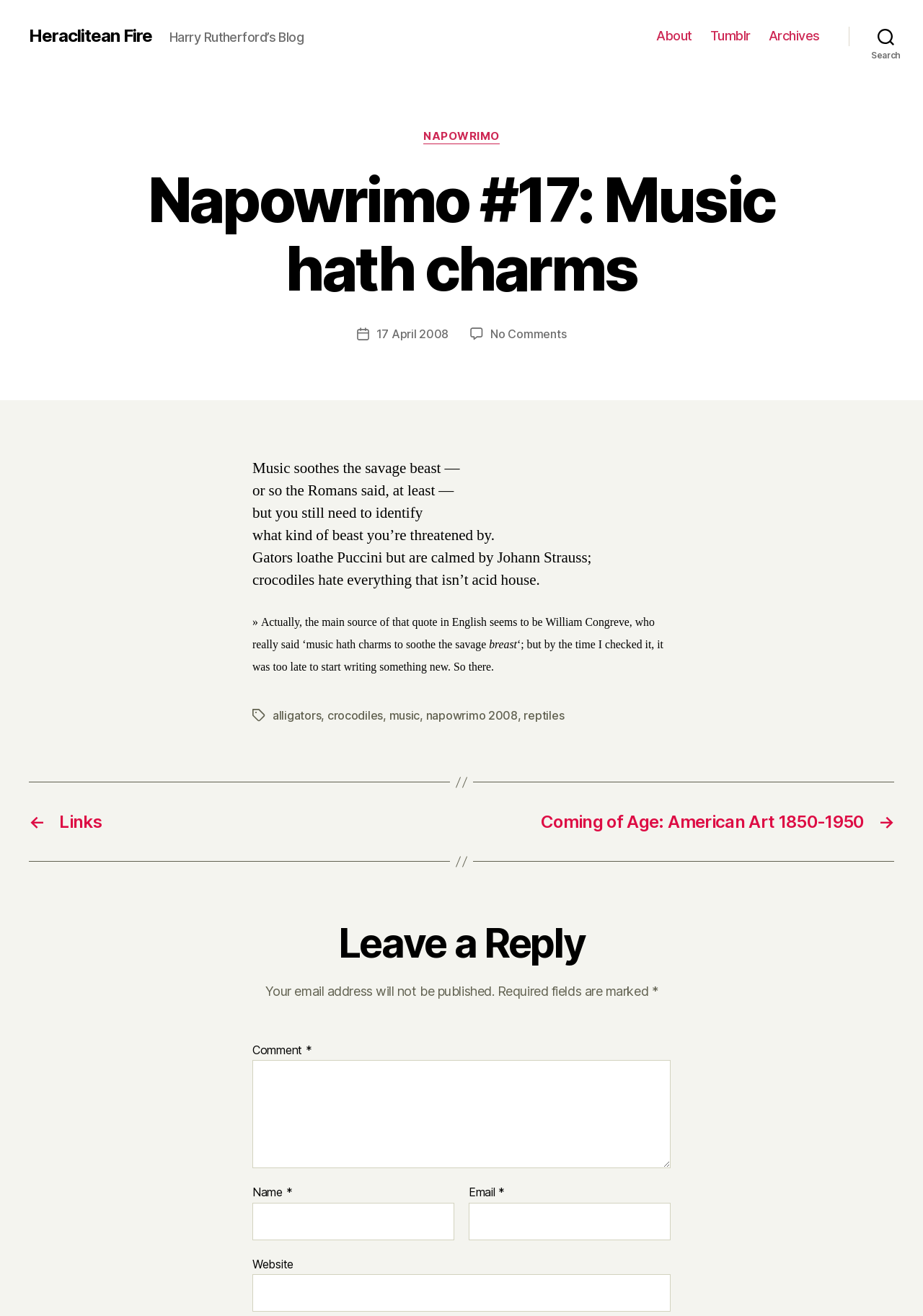Respond to the question below with a concise word or phrase:
How many textboxes are in the comment section?

4